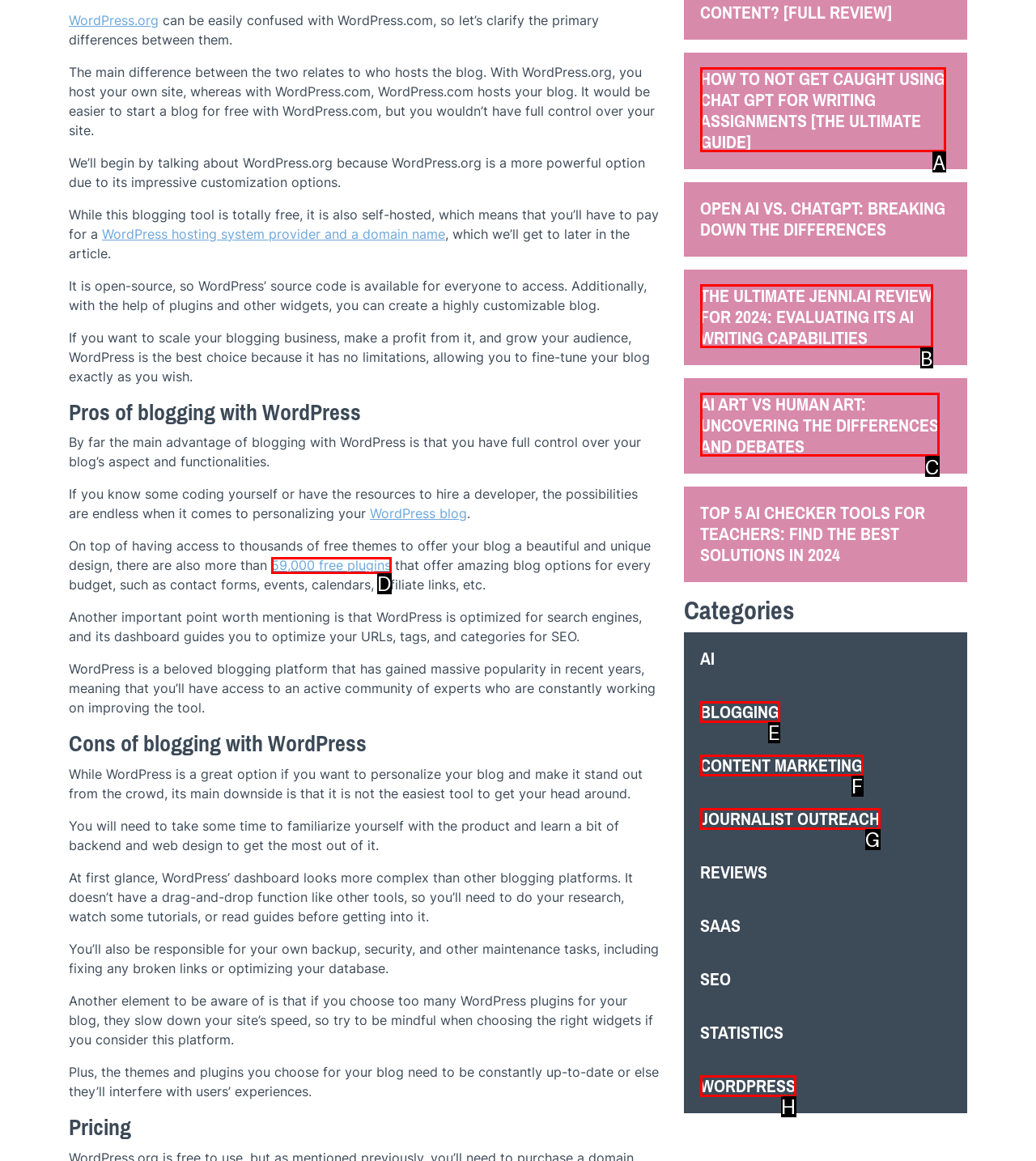Select the HTML element that matches the description: WordPress
Respond with the letter of the correct choice from the given options directly.

H